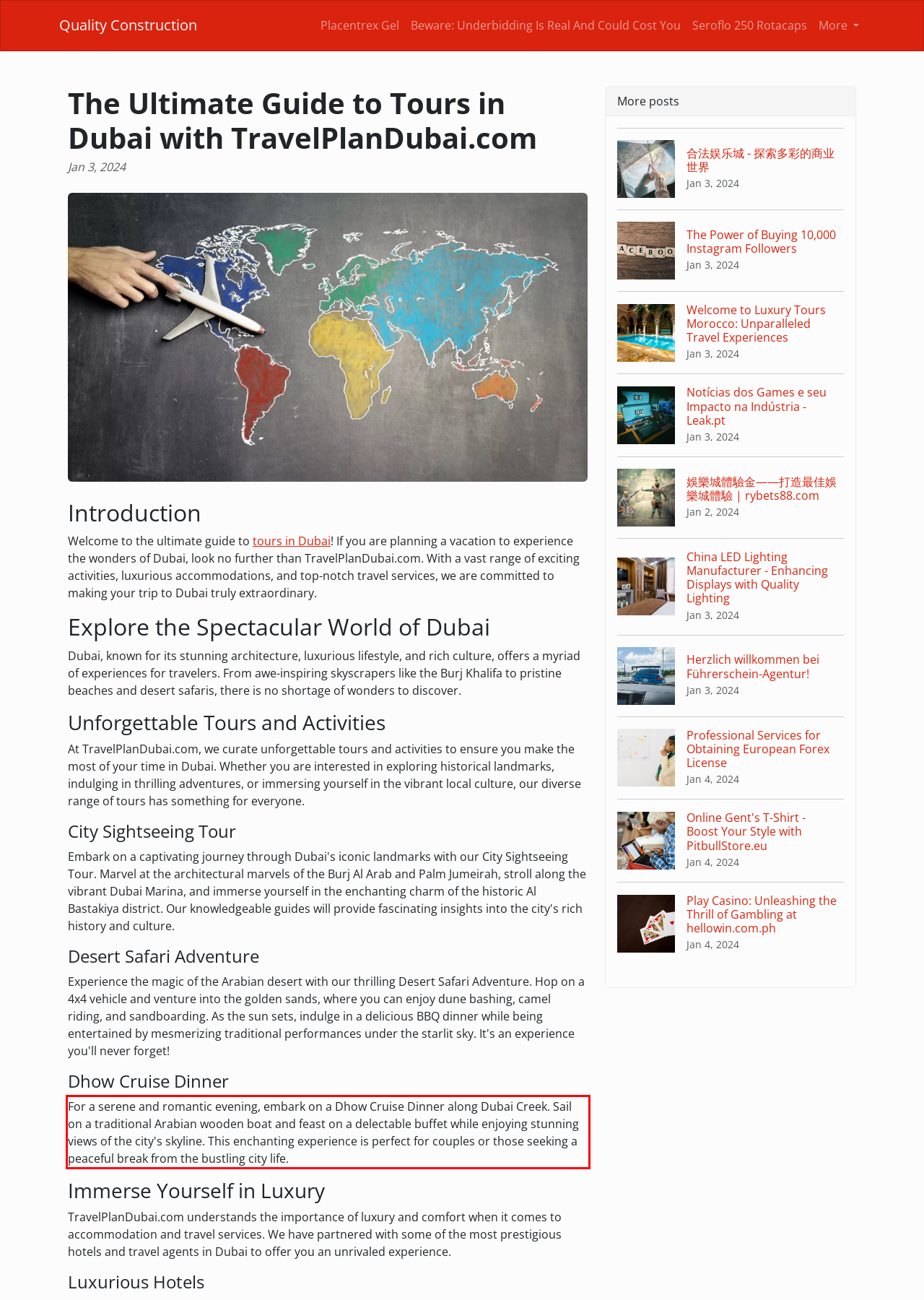Your task is to recognize and extract the text content from the UI element enclosed in the red bounding box on the webpage screenshot.

For a serene and romantic evening, embark on a Dhow Cruise Dinner along Dubai Creek. Sail on a traditional Arabian wooden boat and feast on a delectable buffet while enjoying stunning views of the city's skyline. This enchanting experience is perfect for couples or those seeking a peaceful break from the bustling city life.